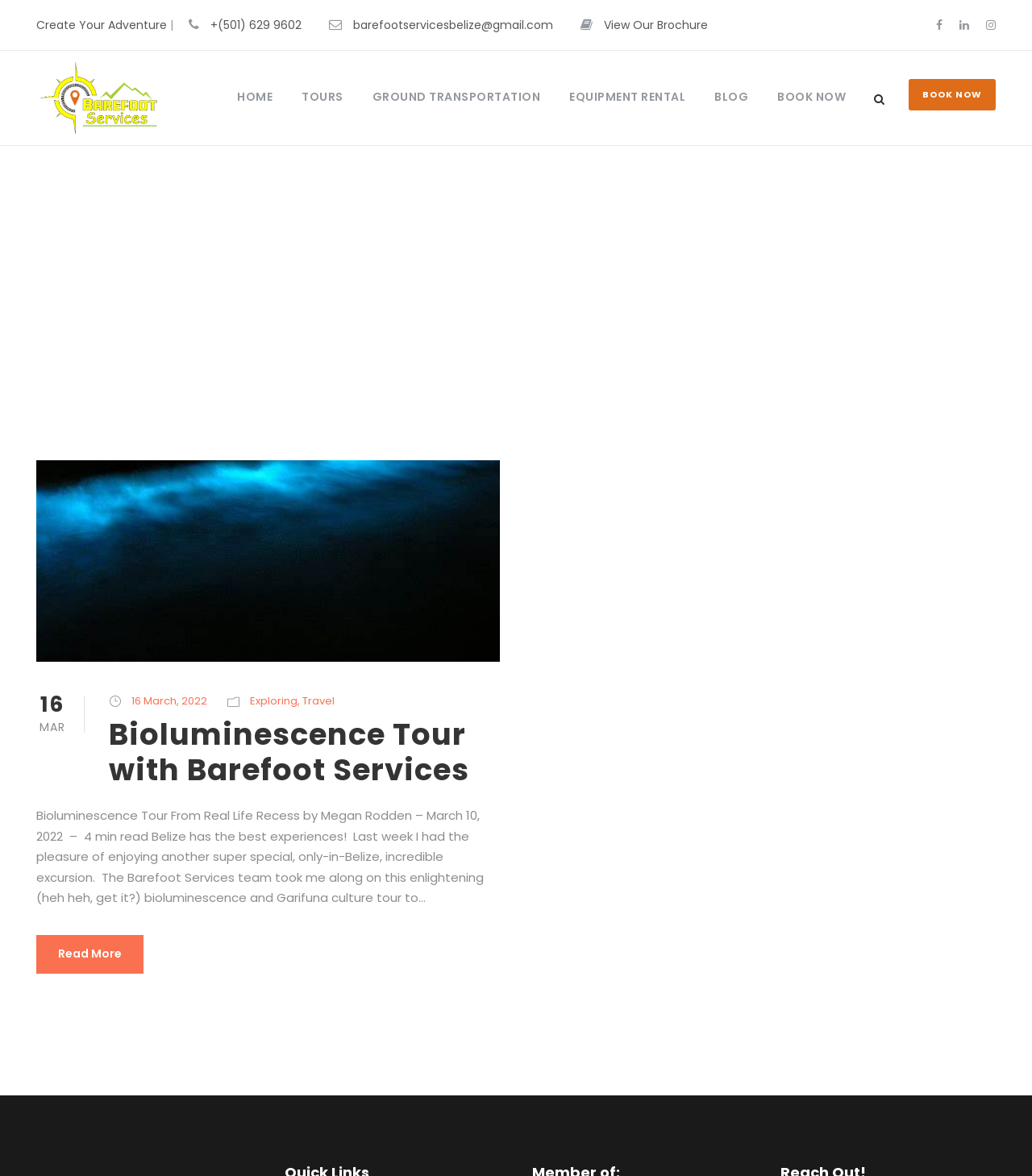From the webpage screenshot, predict the bounding box coordinates (top-left x, top-left y, bottom-right x, bottom-right y) for the UI element described here: Book Now

[0.753, 0.075, 0.82, 0.091]